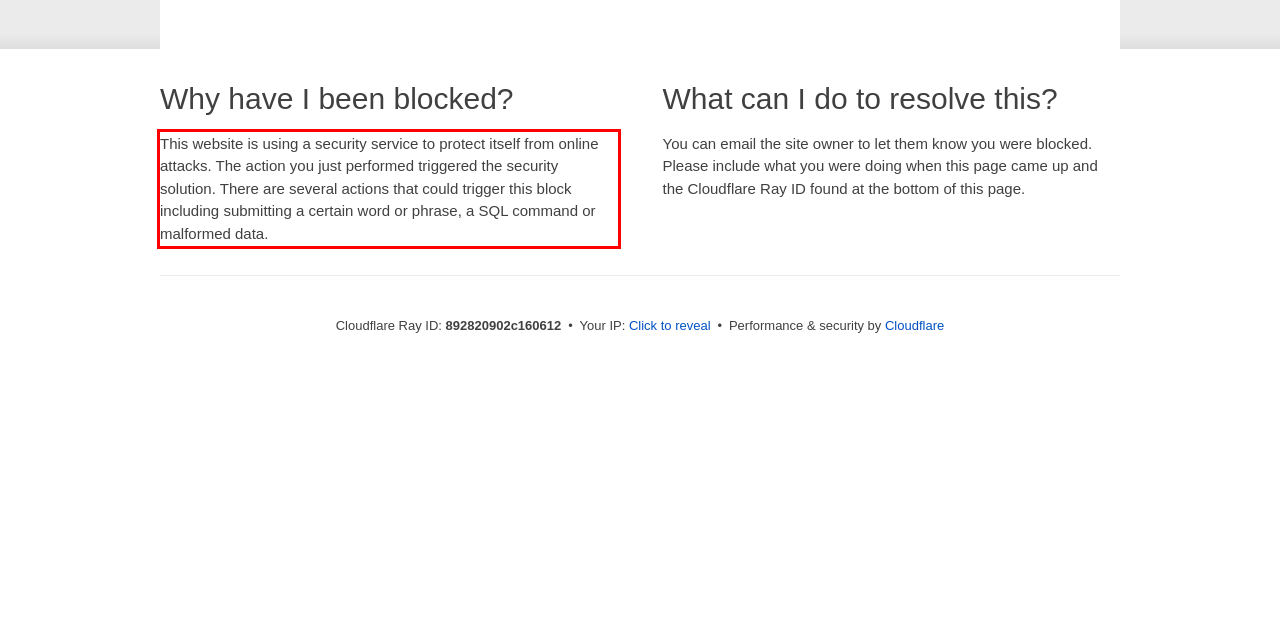Using the provided screenshot of a webpage, recognize and generate the text found within the red rectangle bounding box.

This website is using a security service to protect itself from online attacks. The action you just performed triggered the security solution. There are several actions that could trigger this block including submitting a certain word or phrase, a SQL command or malformed data.